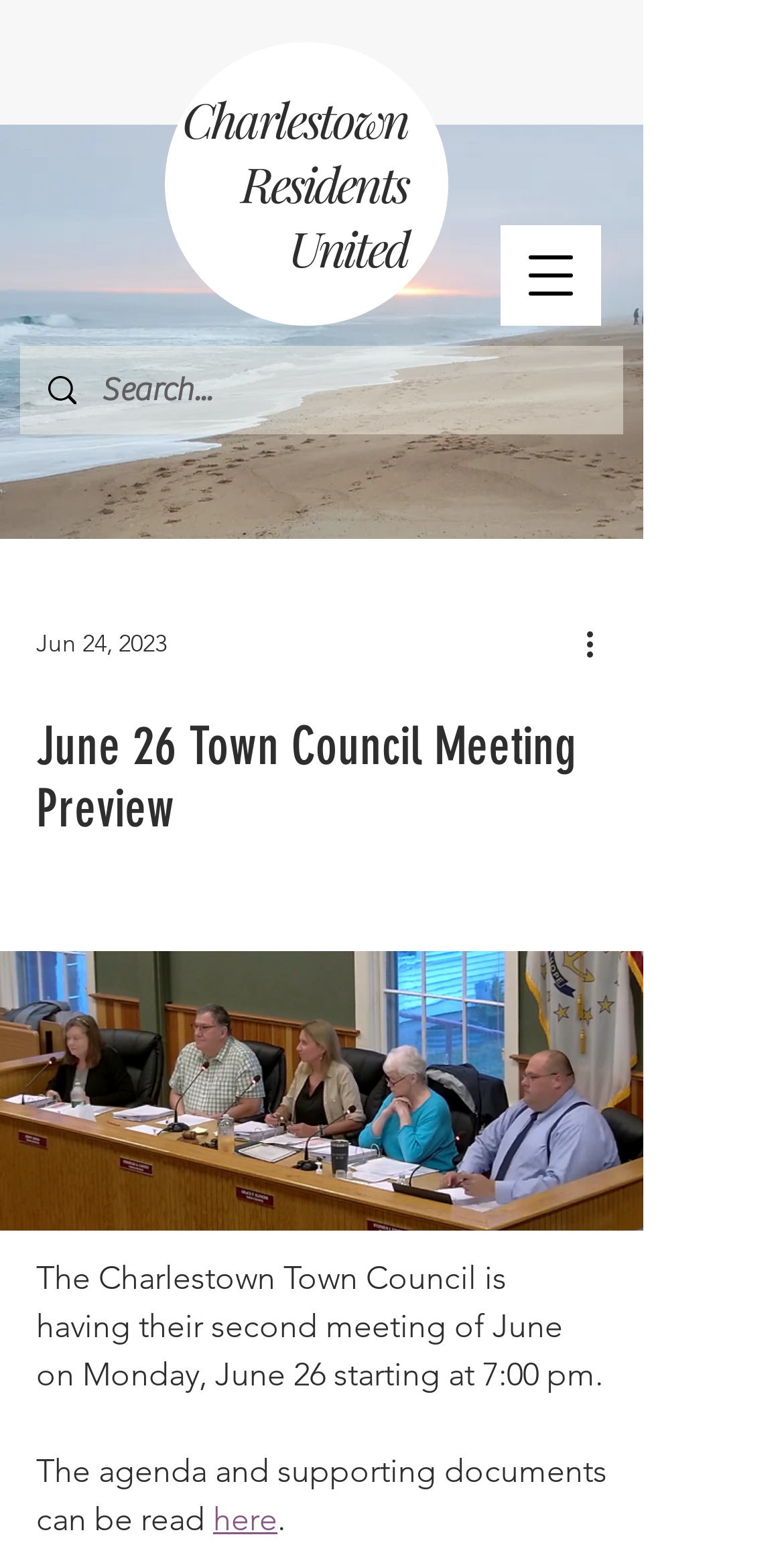Give the bounding box coordinates for the element described by: "Events".

None